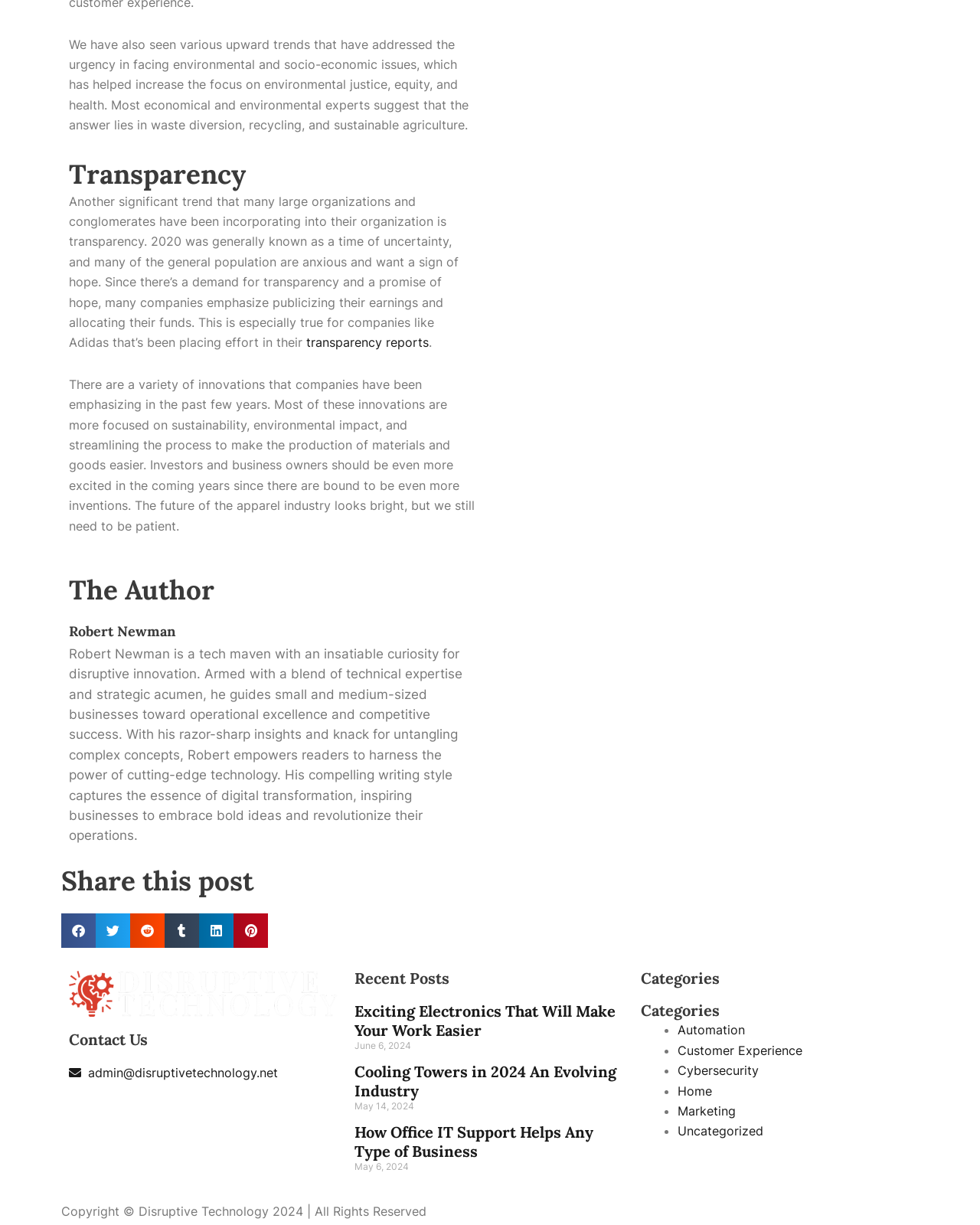What is the main topic of the webpage?
Provide a detailed and extensive answer to the question.

Based on the content of the webpage, it appears to be discussing various topics related to technology, including innovations, sustainability, and environmental impact. The author, Robert Newman, is a tech maven who guides small and medium-sized businesses toward operational excellence and competitive success.